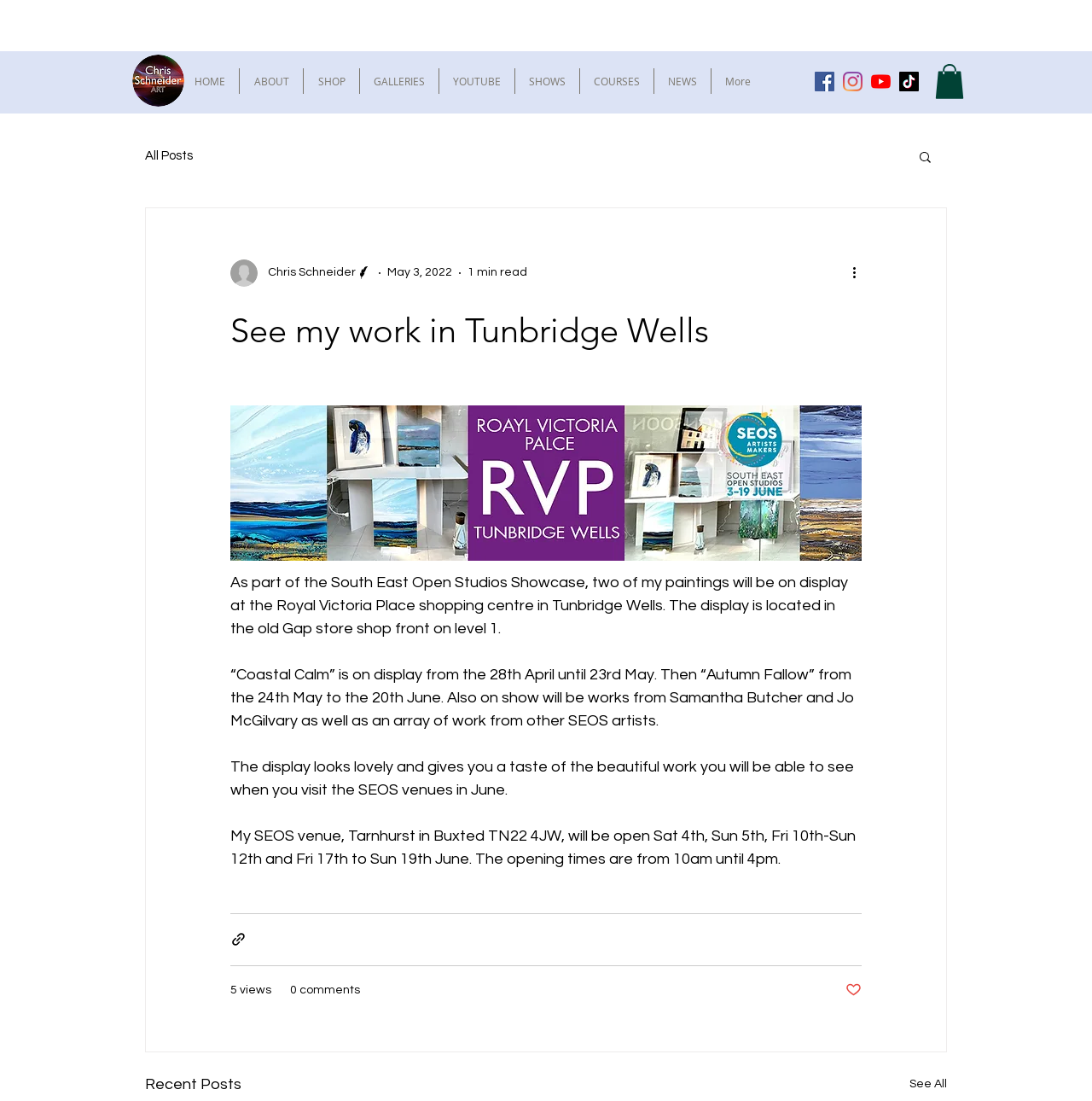Please provide the bounding box coordinates for the UI element as described: "All Posts". The coordinates must be four floats between 0 and 1, represented as [left, top, right, bottom].

[0.133, 0.136, 0.177, 0.147]